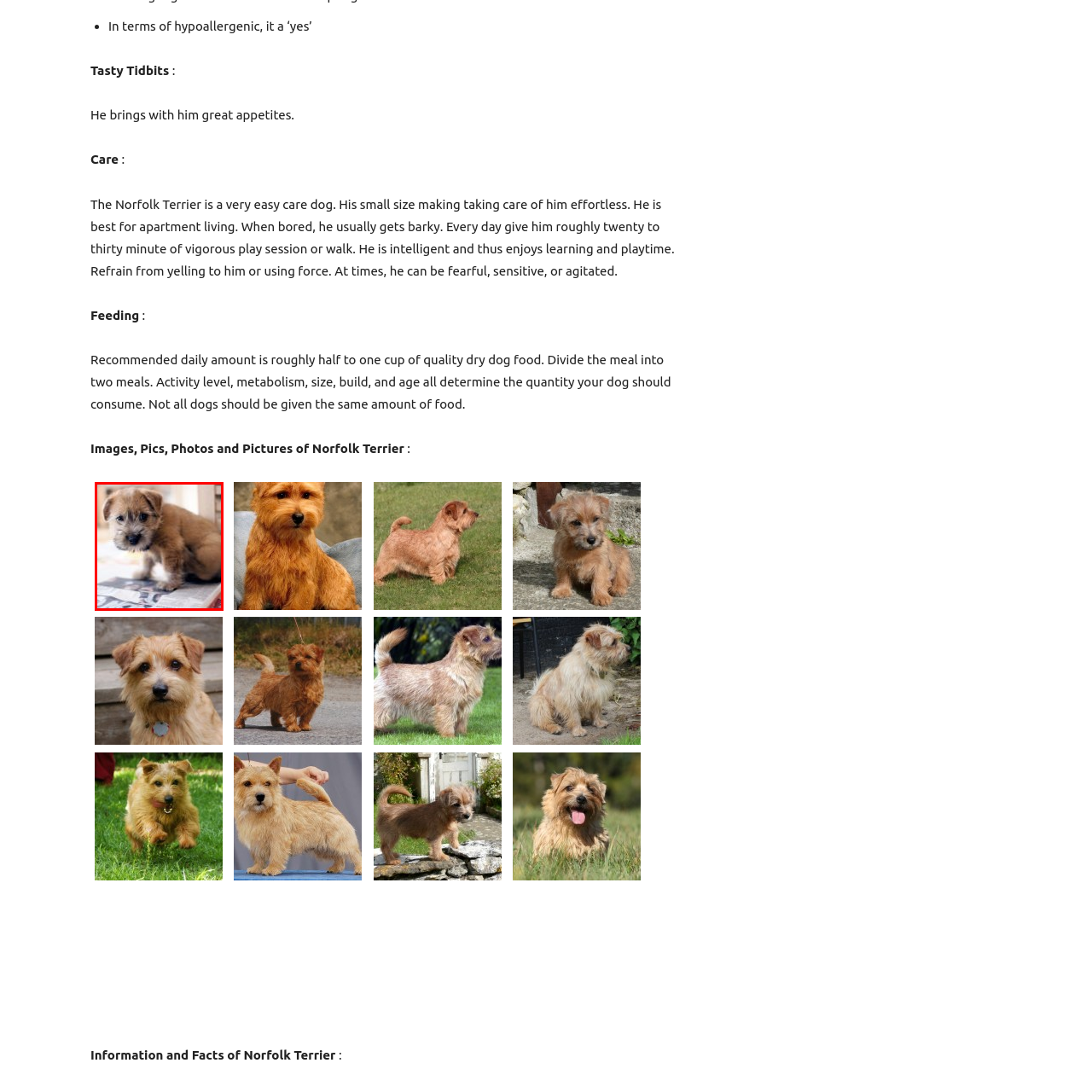What is the color of the puppy's fur?  
Analyze the image surrounded by the red box and deliver a detailed answer based on the visual elements depicted in the image.

The caption describes the puppy's fur as soft and light brown, which suggests a warm and gentle tone. This color is also evident from the puppy's overall appearance, which exudes a playful and charming demeanor.